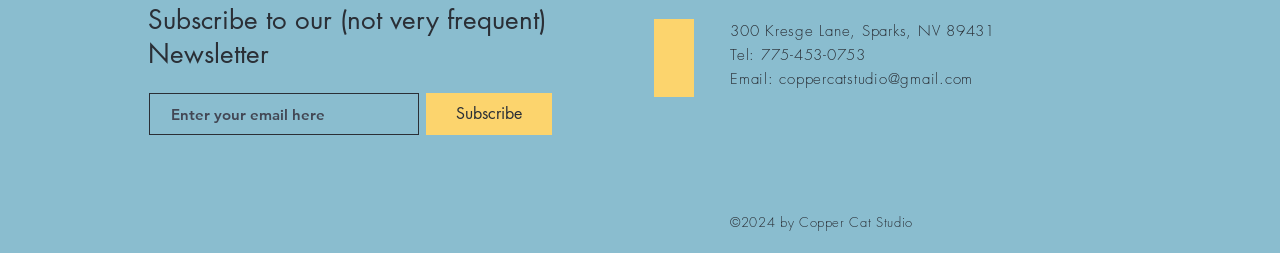Answer the question below using just one word or a short phrase: 
What is the email address listed?

coppercatstudio@gmail.com